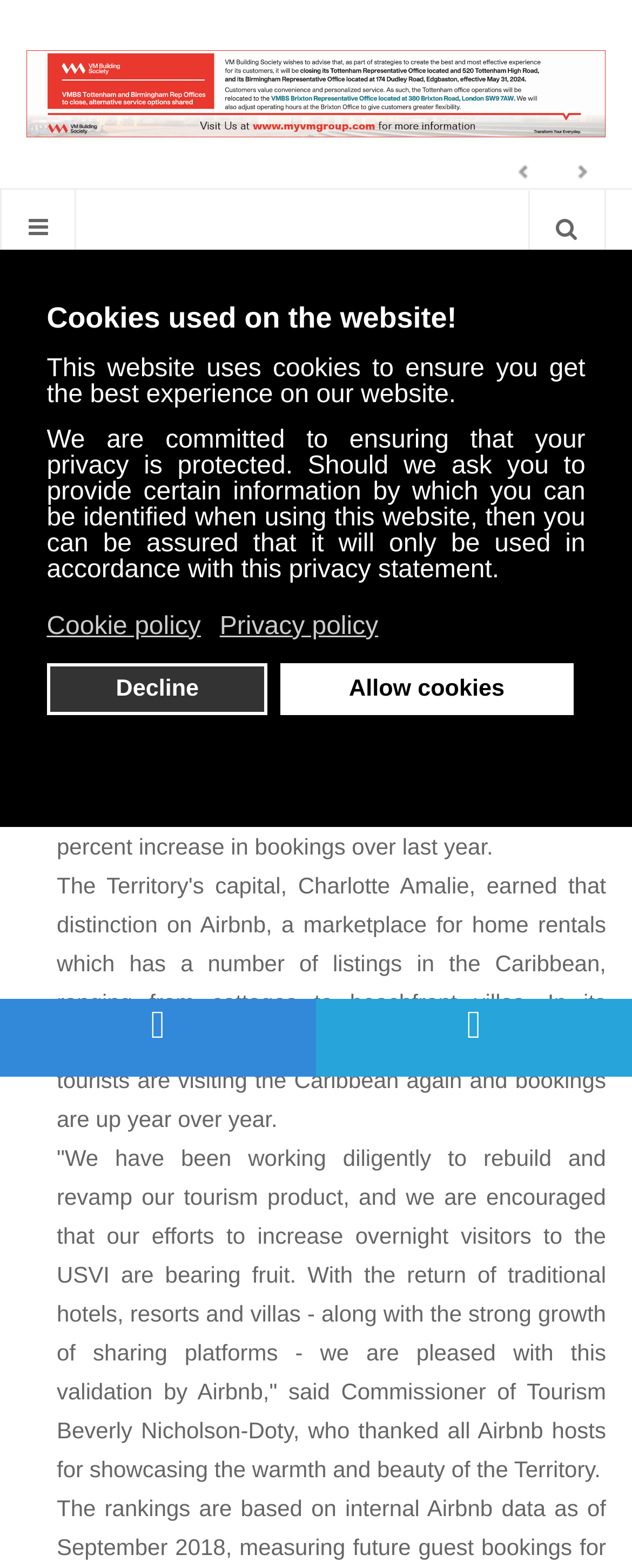Please locate the bounding box coordinates of the element that should be clicked to complete the given instruction: "Read the news about St Thomas".

[0.09, 0.357, 0.959, 0.39]